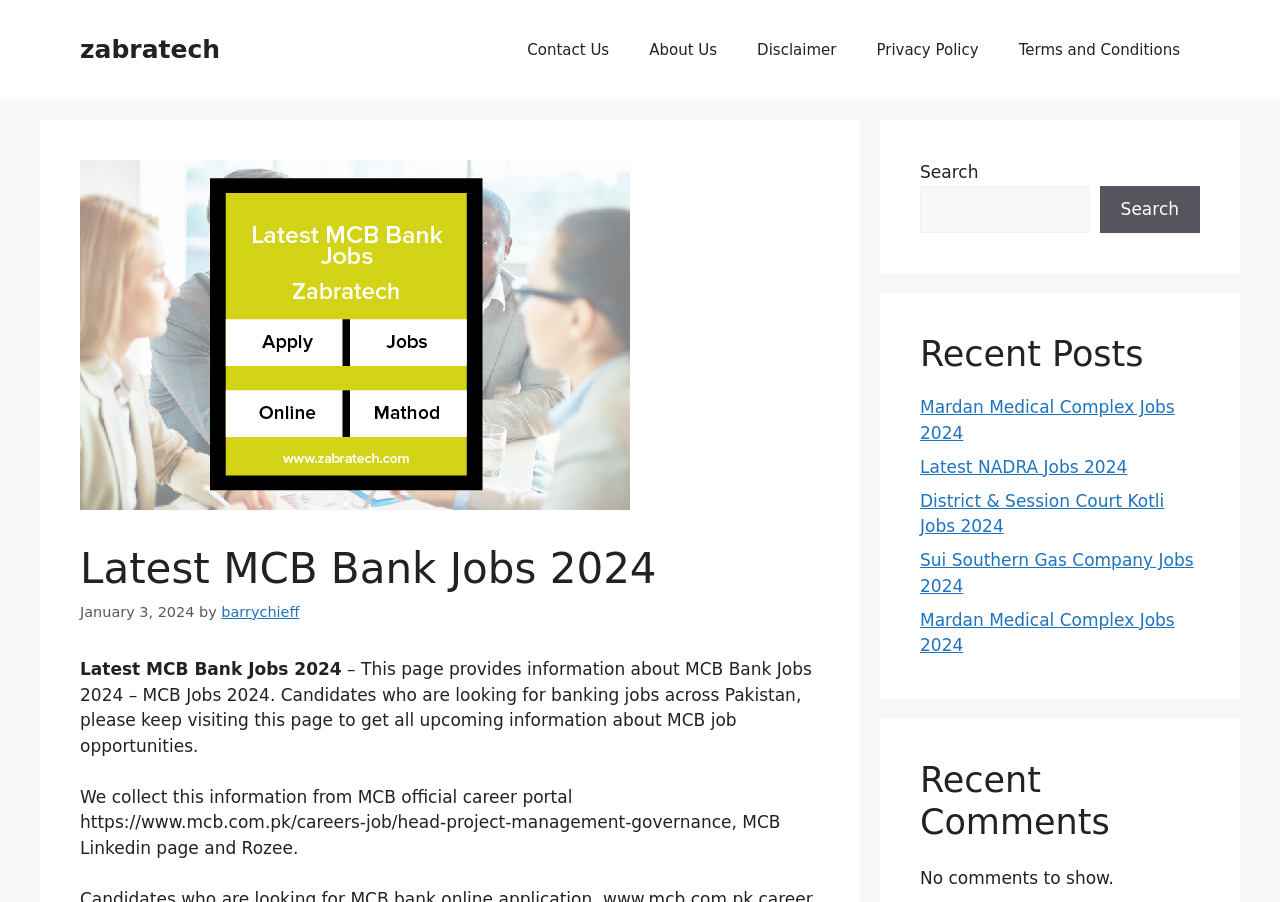Please determine the bounding box coordinates for the UI element described as: "Latest NADRA Jobs 2024".

[0.719, 0.506, 0.881, 0.528]